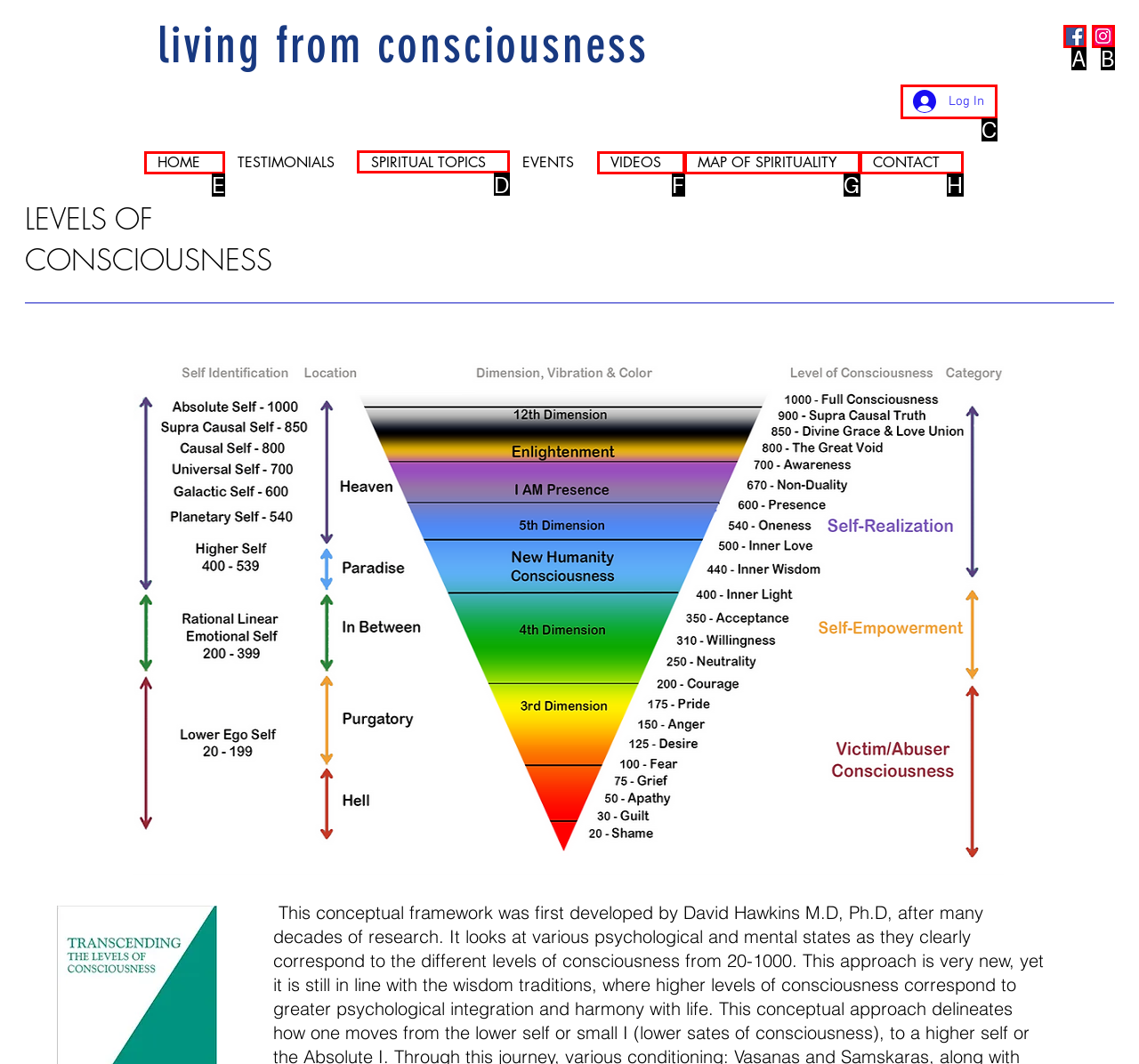Tell me which one HTML element I should click to complete the following task: Explore the topic 'AIDS is a category, not an illness' Answer with the option's letter from the given choices directly.

None